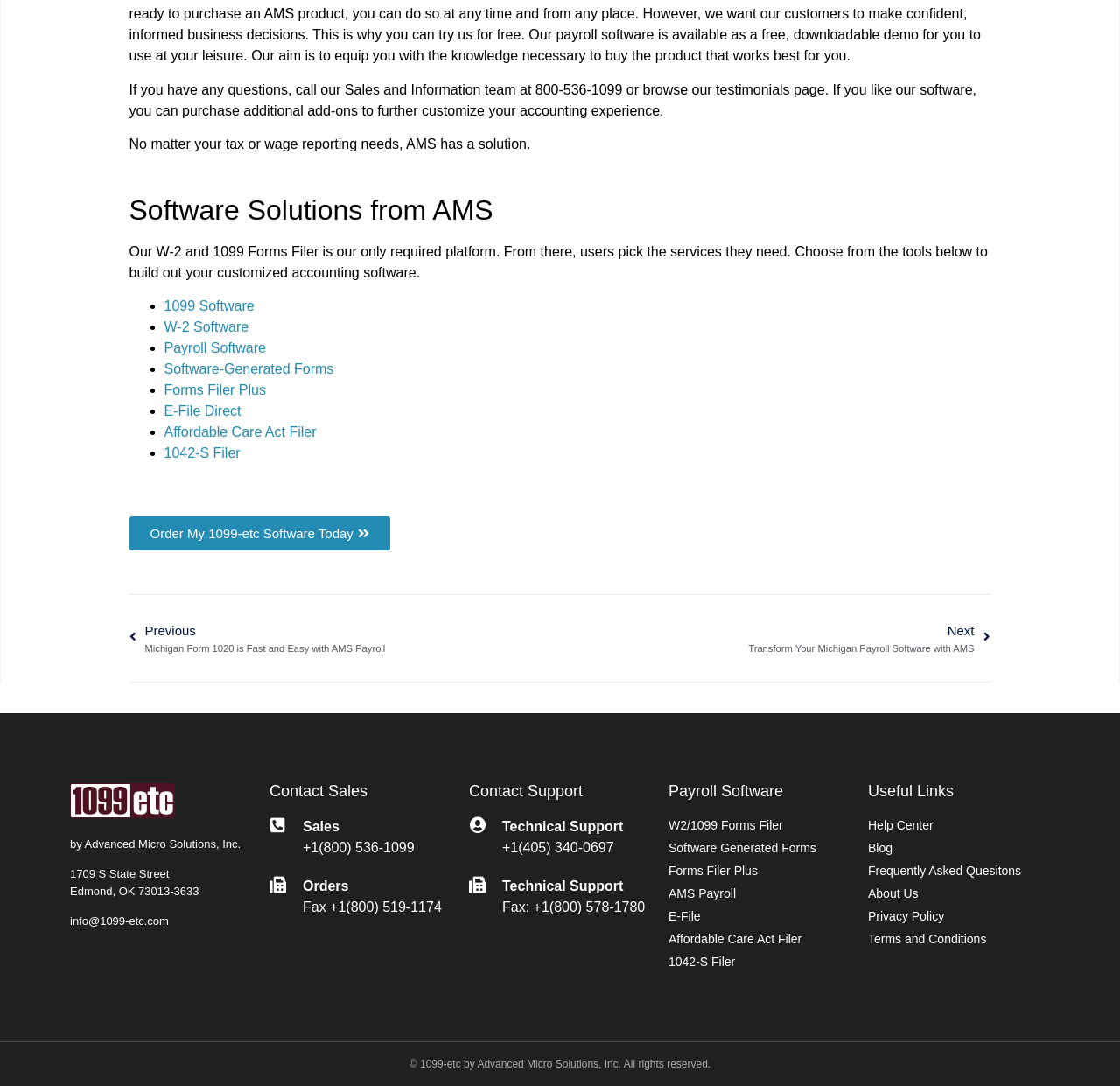Highlight the bounding box coordinates of the element that should be clicked to carry out the following instruction: "Visit the help center". The coordinates must be given as four float numbers ranging from 0 to 1, i.e., [left, top, right, bottom].

[0.775, 0.752, 0.938, 0.769]